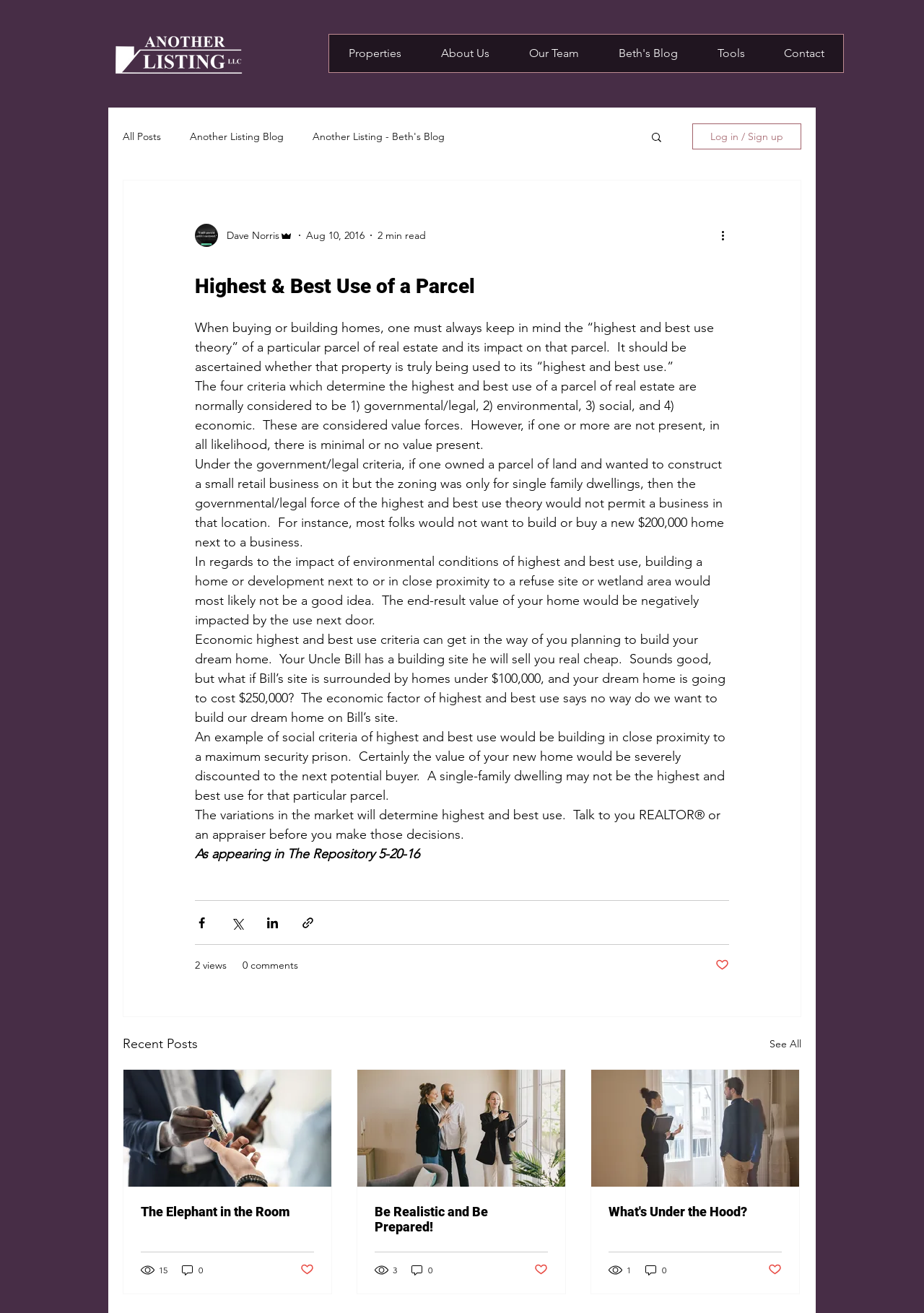Locate the UI element described as follows: "Another Listing Blog". Return the bounding box coordinates as four float numbers between 0 and 1 in the order [left, top, right, bottom].

[0.205, 0.099, 0.307, 0.109]